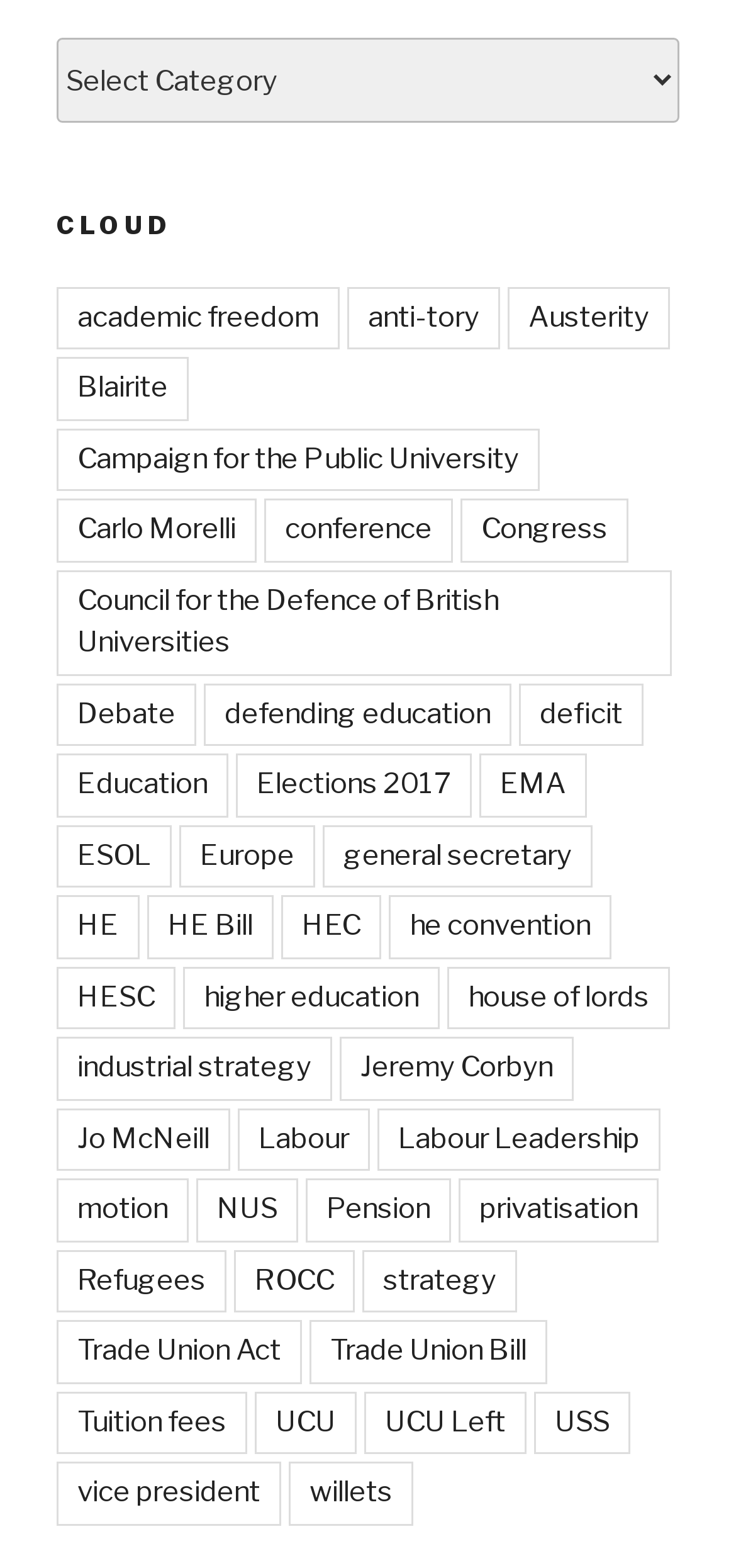Given the description "search", determine the bounding box of the corresponding UI element.

None